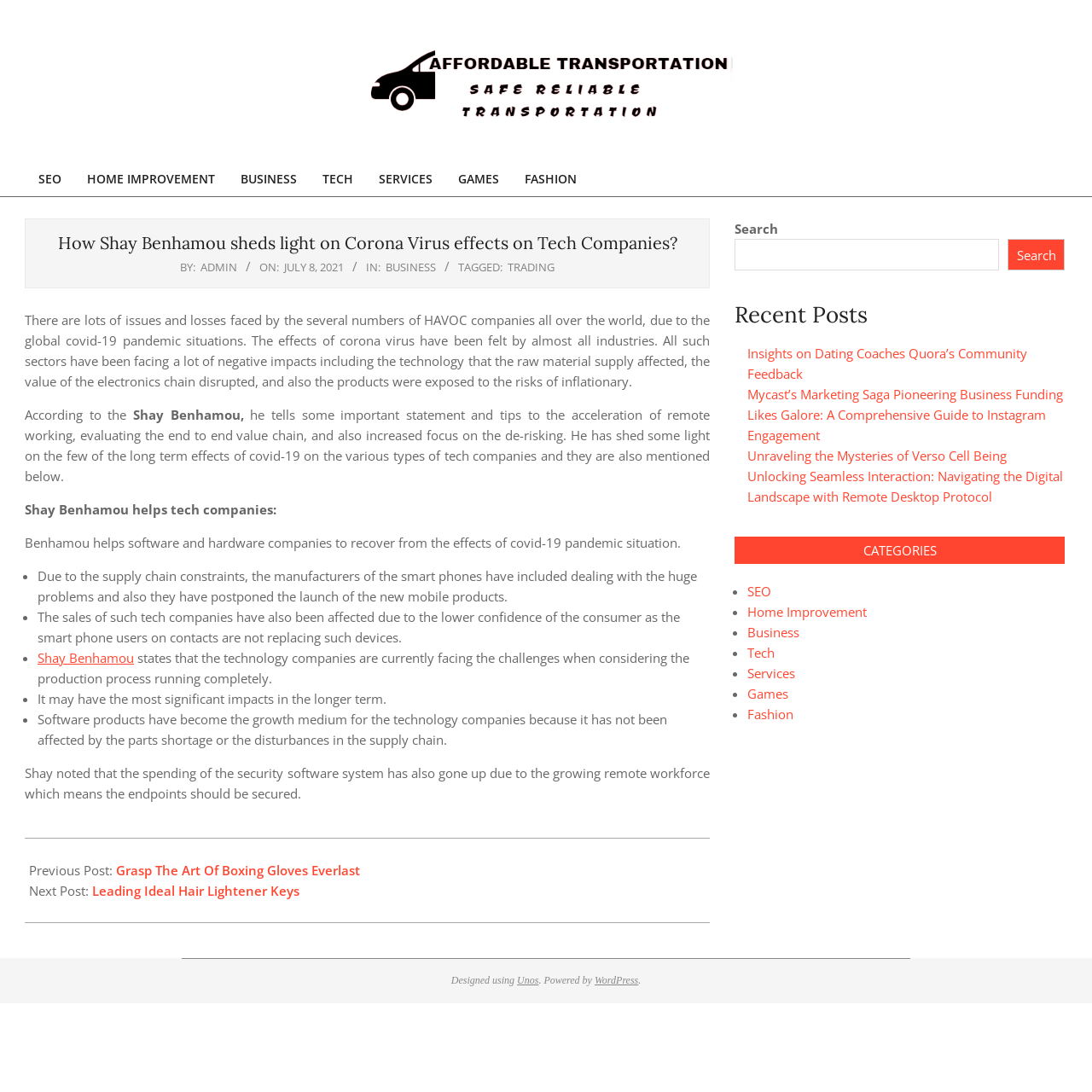Can you specify the bounding box coordinates for the region that should be clicked to fulfill this instruction: "Read the article about Shay Benhamou".

[0.038, 0.212, 0.635, 0.233]